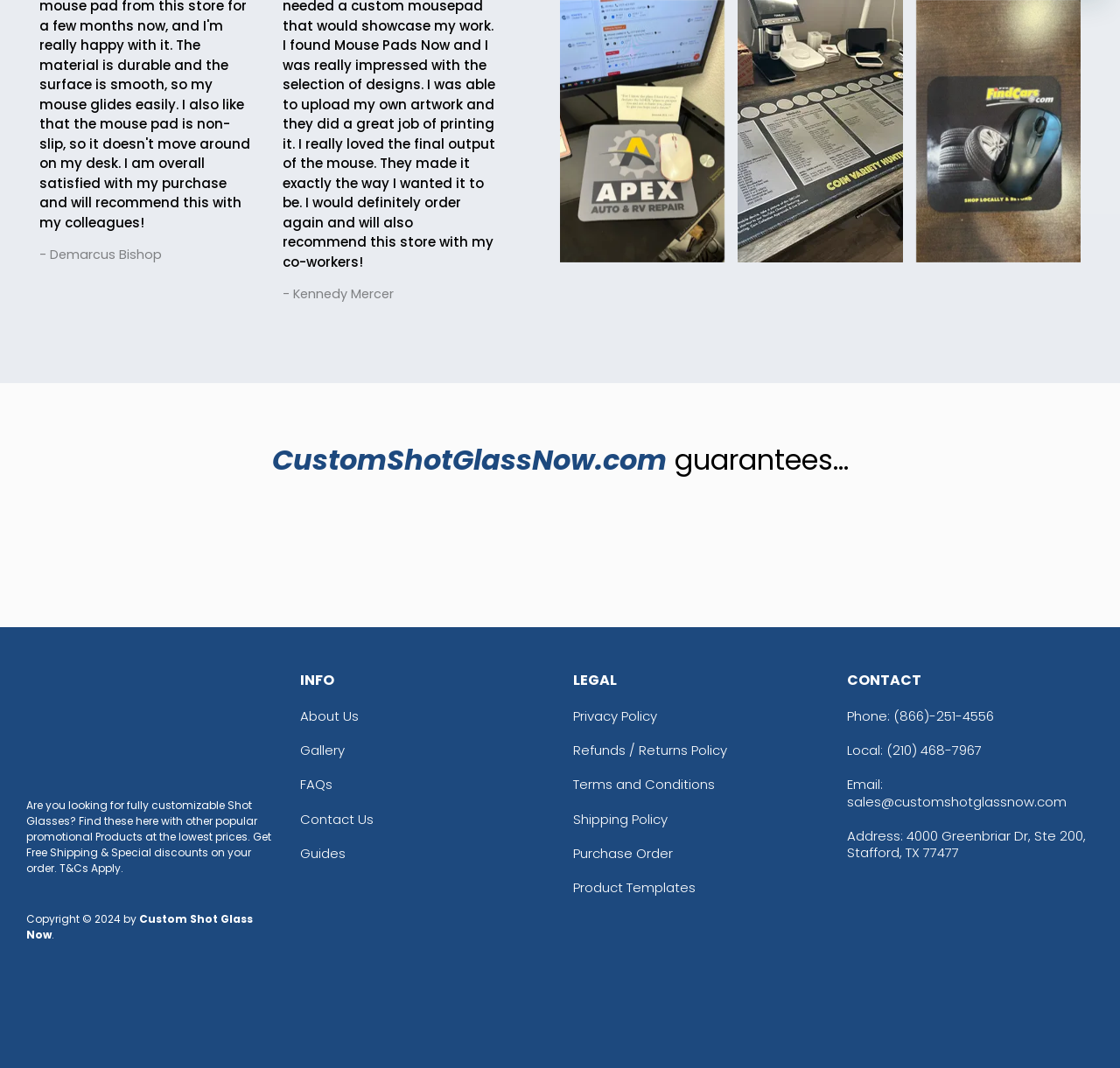Locate the bounding box coordinates of the element that should be clicked to execute the following instruction: "Share the article".

None